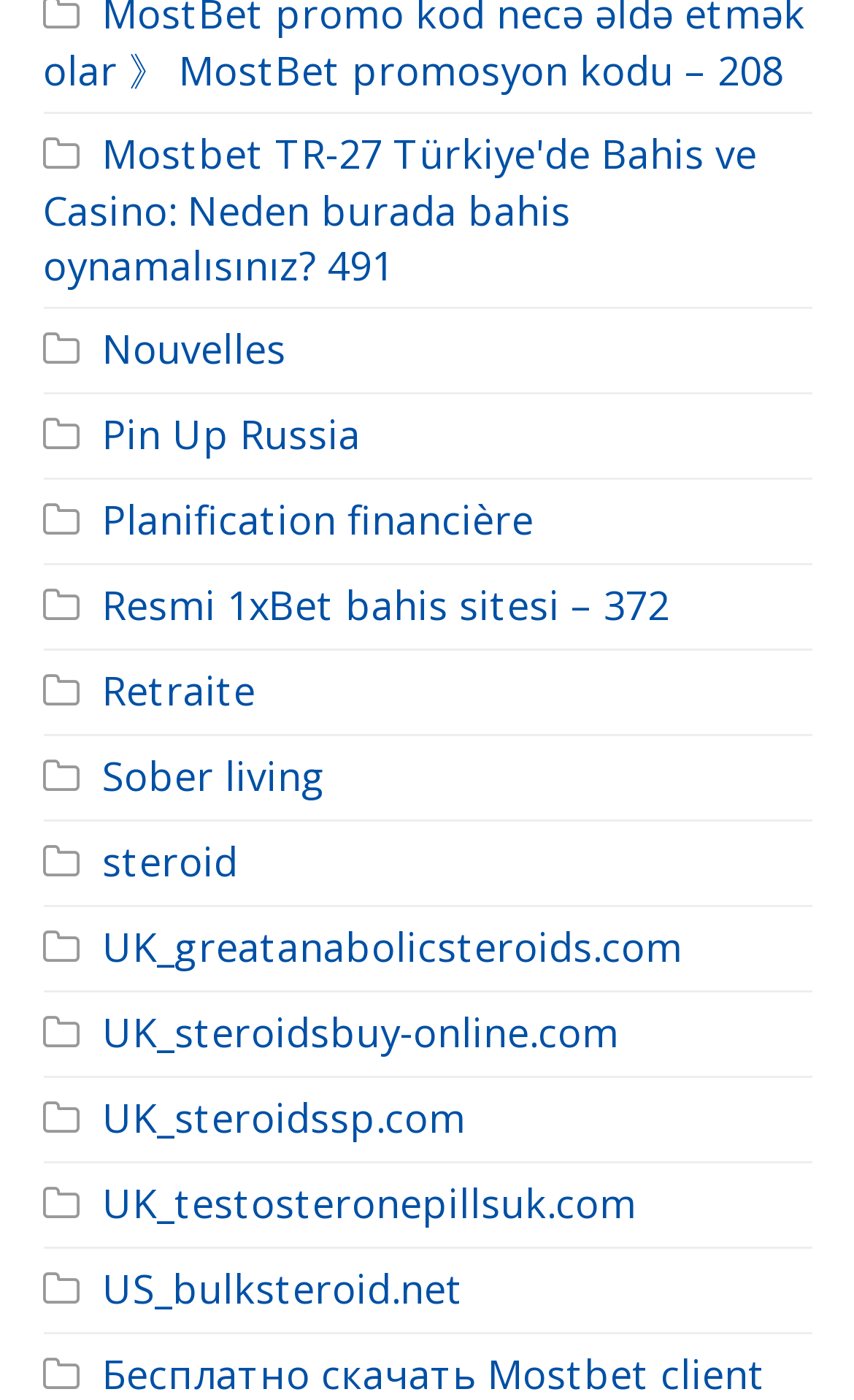Identify the bounding box coordinates for the element that needs to be clicked to fulfill this instruction: "Go to Pin Up Russia website". Provide the coordinates in the format of four float numbers between 0 and 1: [left, top, right, bottom].

[0.05, 0.292, 0.422, 0.329]